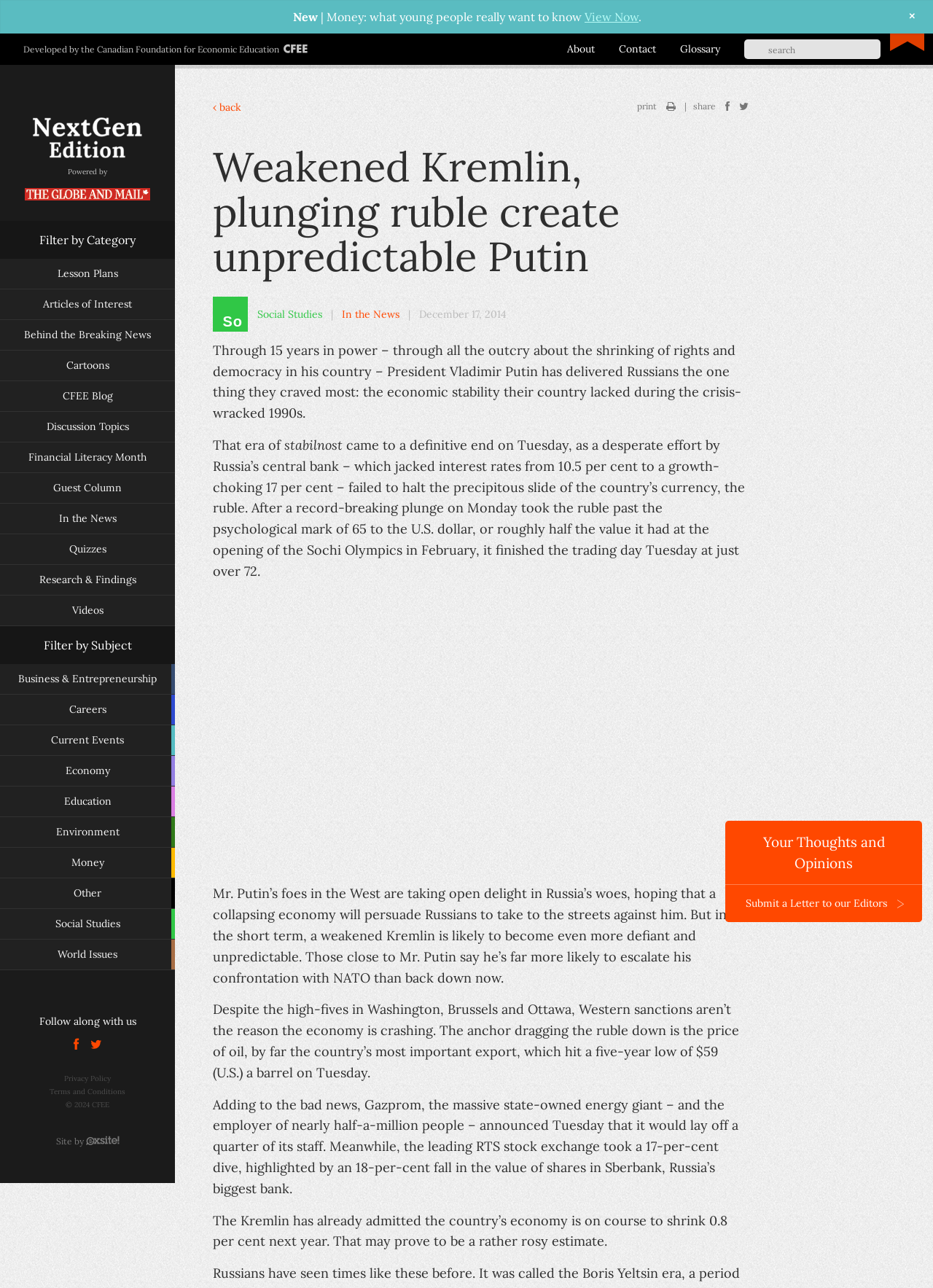From the webpage screenshot, predict the bounding box of the UI element that matches this description: "About".

[0.608, 0.033, 0.638, 0.043]